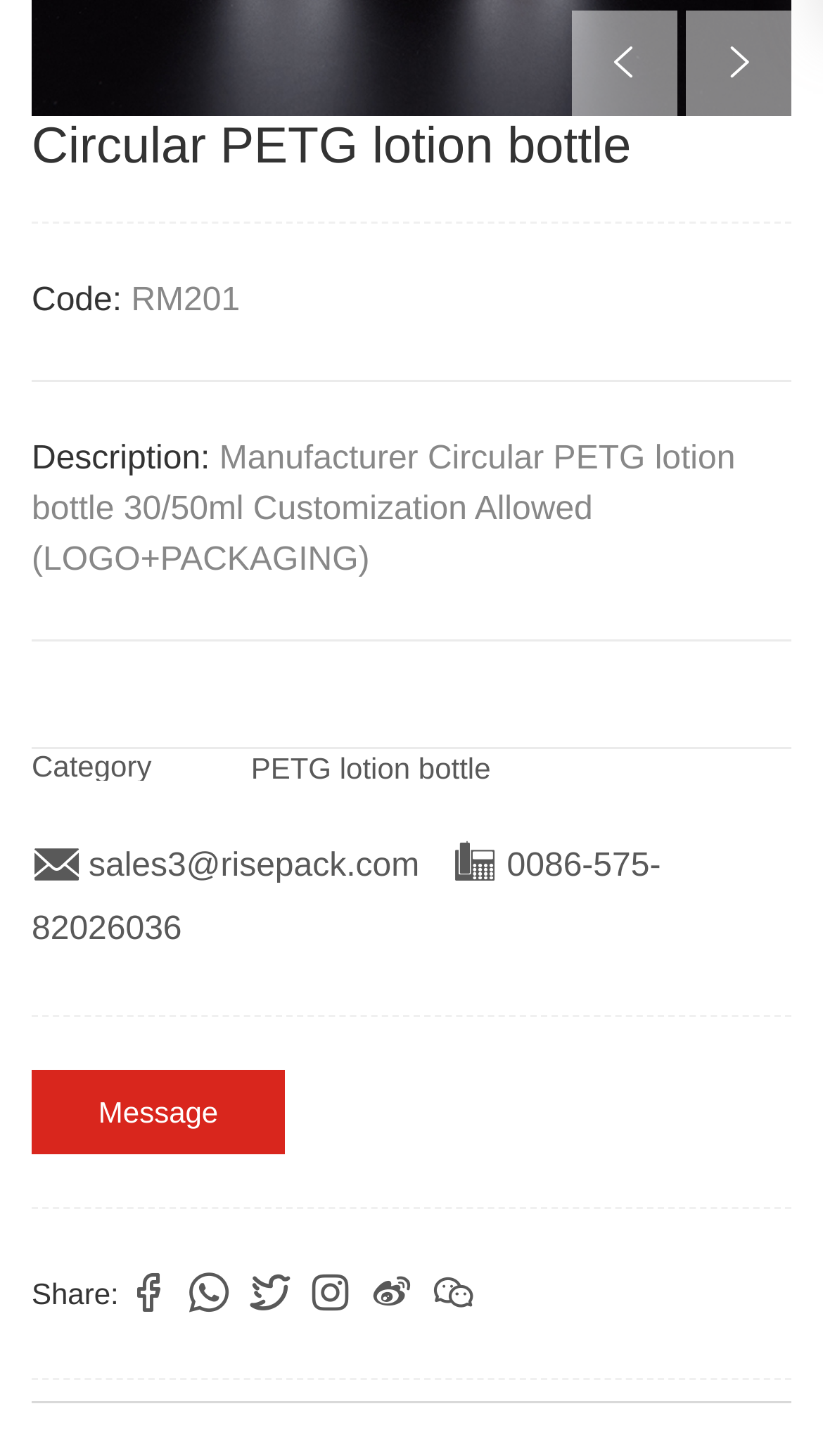Please find the bounding box coordinates of the element that you should click to achieve the following instruction: "Follow on Twitter". The coordinates should be presented as four float numbers between 0 and 1: [left, top, right, bottom].

None